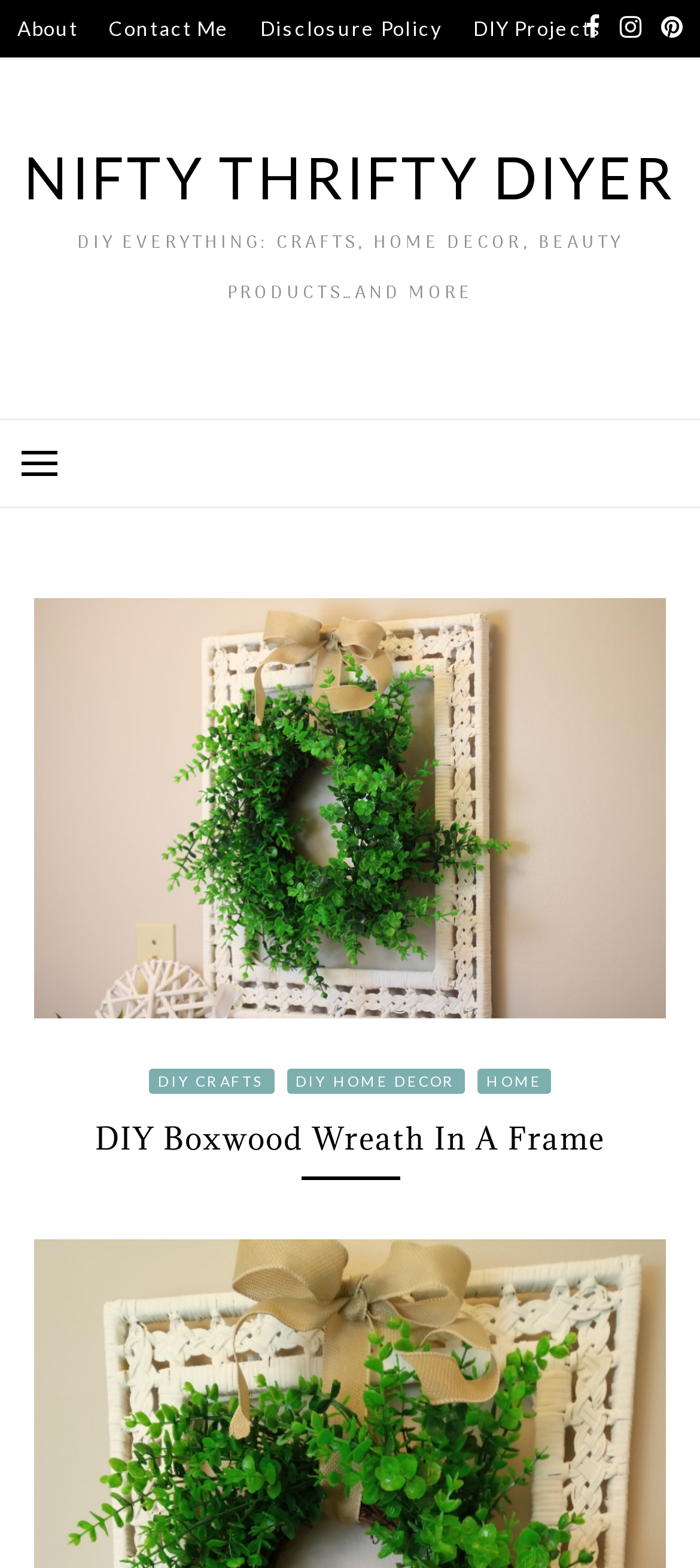Identify the bounding box coordinates necessary to click and complete the given instruction: "View the formal underwriting and application process".

None